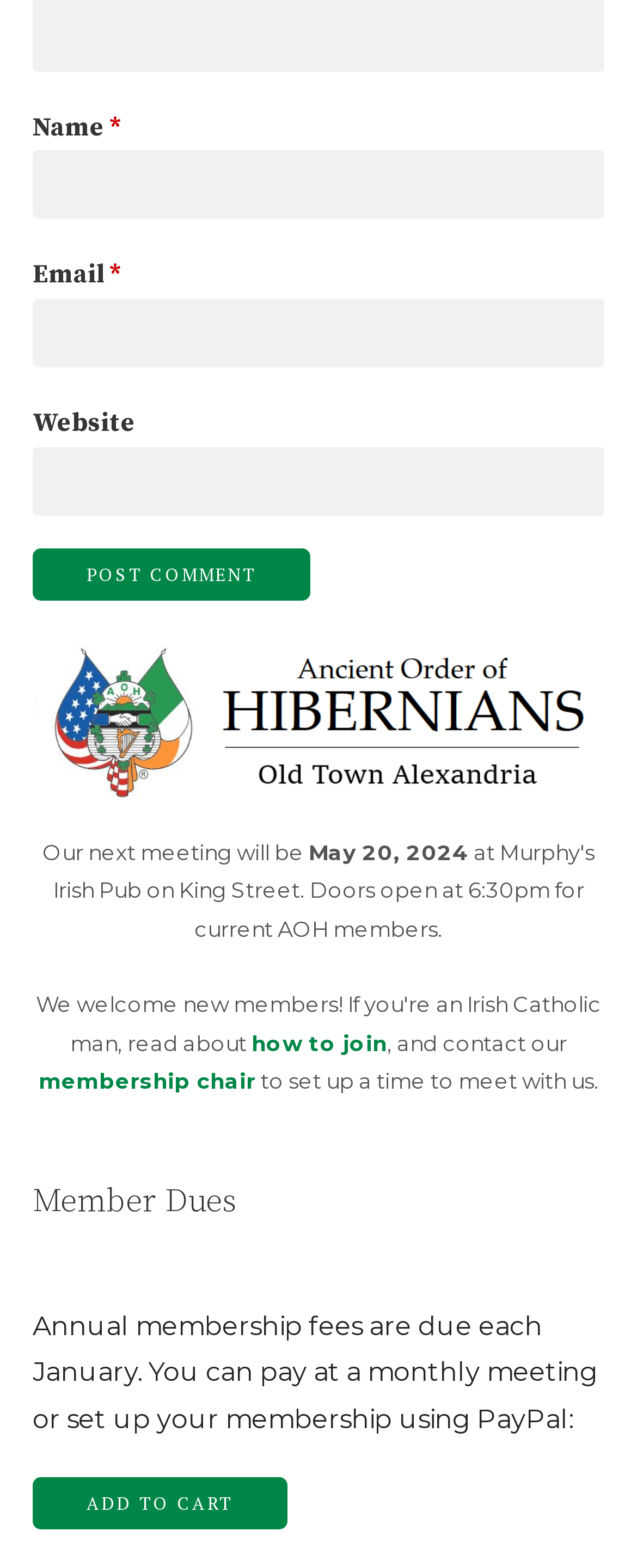Answer the question using only one word or a concise phrase: How can members set up their membership?

Using PayPal